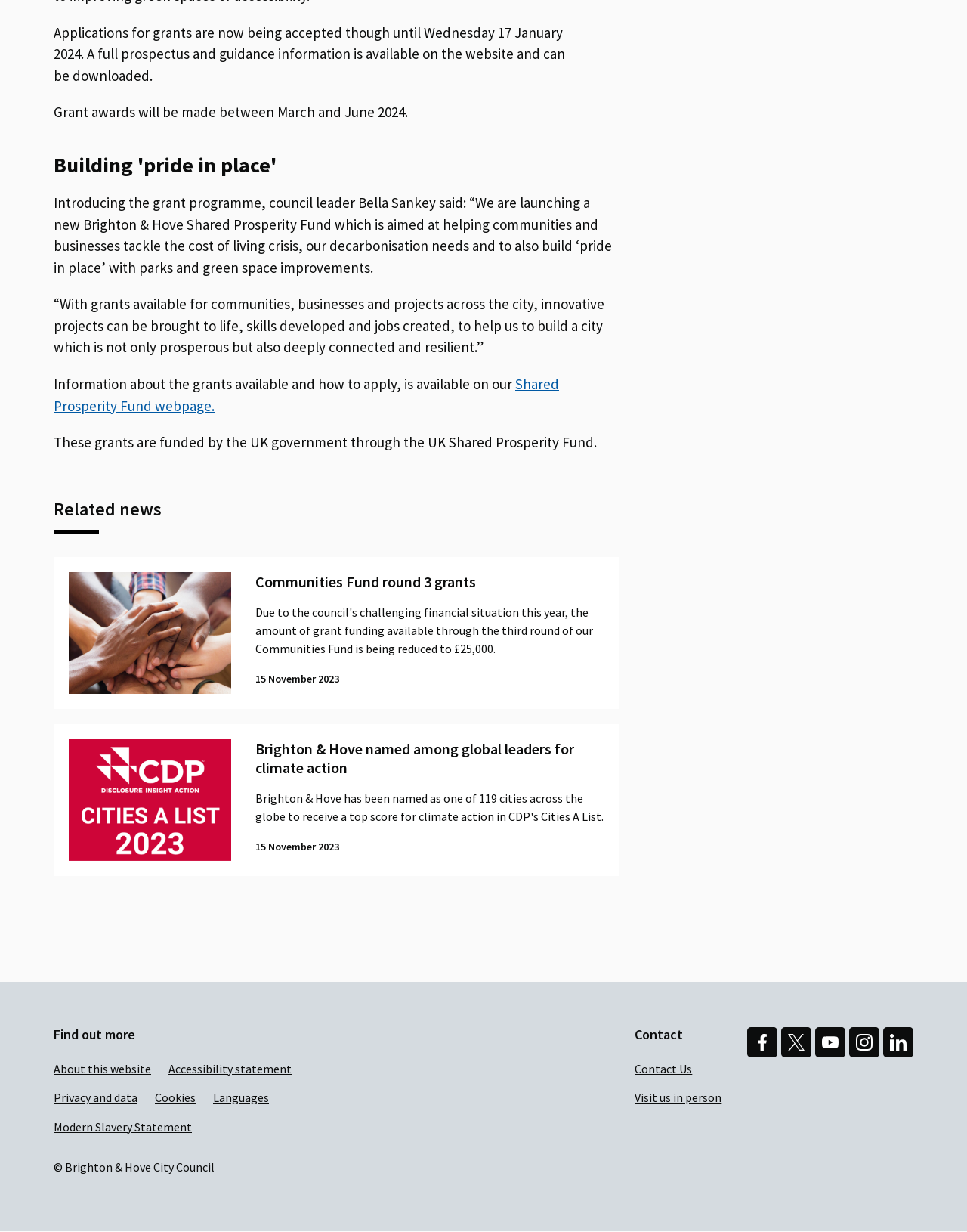Please respond to the question using a single word or phrase:
How many social media platforms are listed at the bottom of the webpage?

5